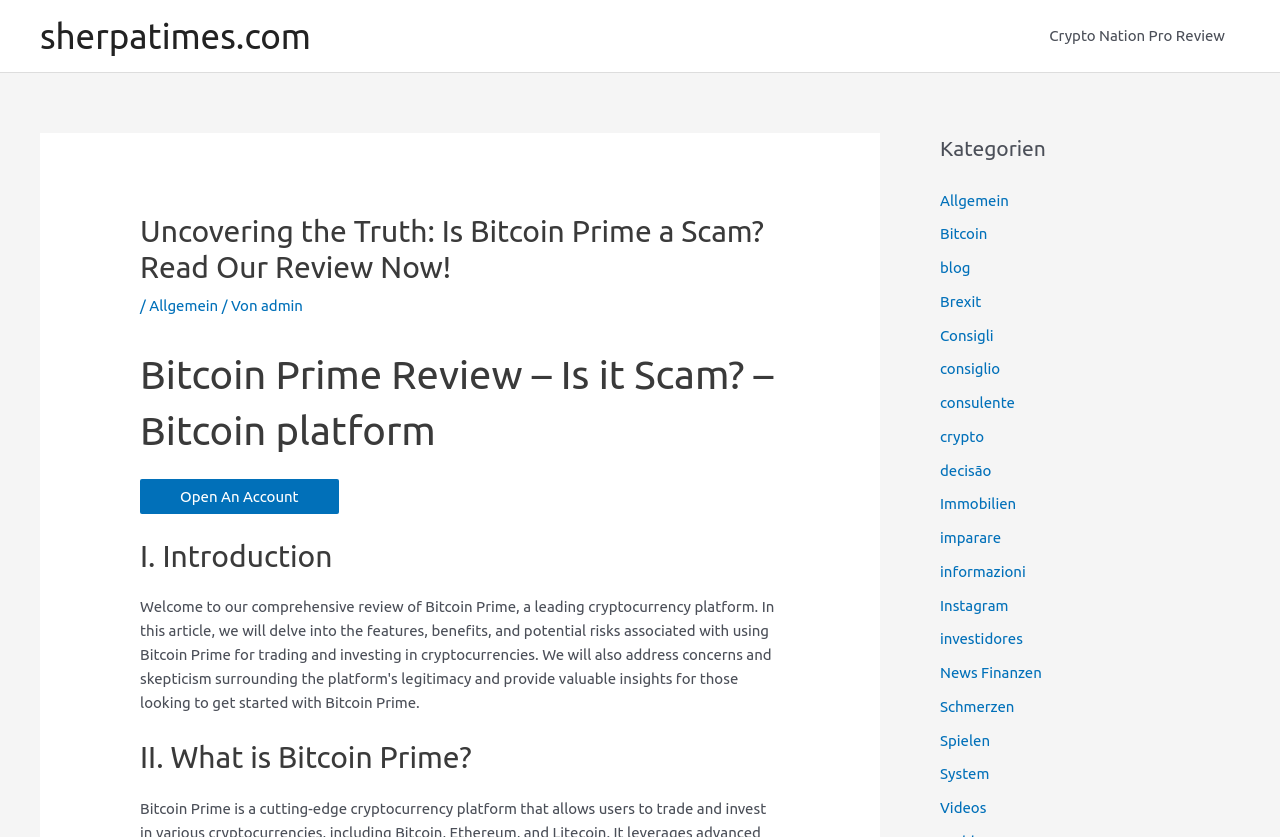From the details in the image, provide a thorough response to the question: How is the review on this webpage structured?

The review on this webpage is structured into sections, as indicated by the heading elements such as 'I. Introduction', 'II. What is Bitcoin Prime?', and so on. This suggests that the review is organized into a logical and easy-to-follow format.